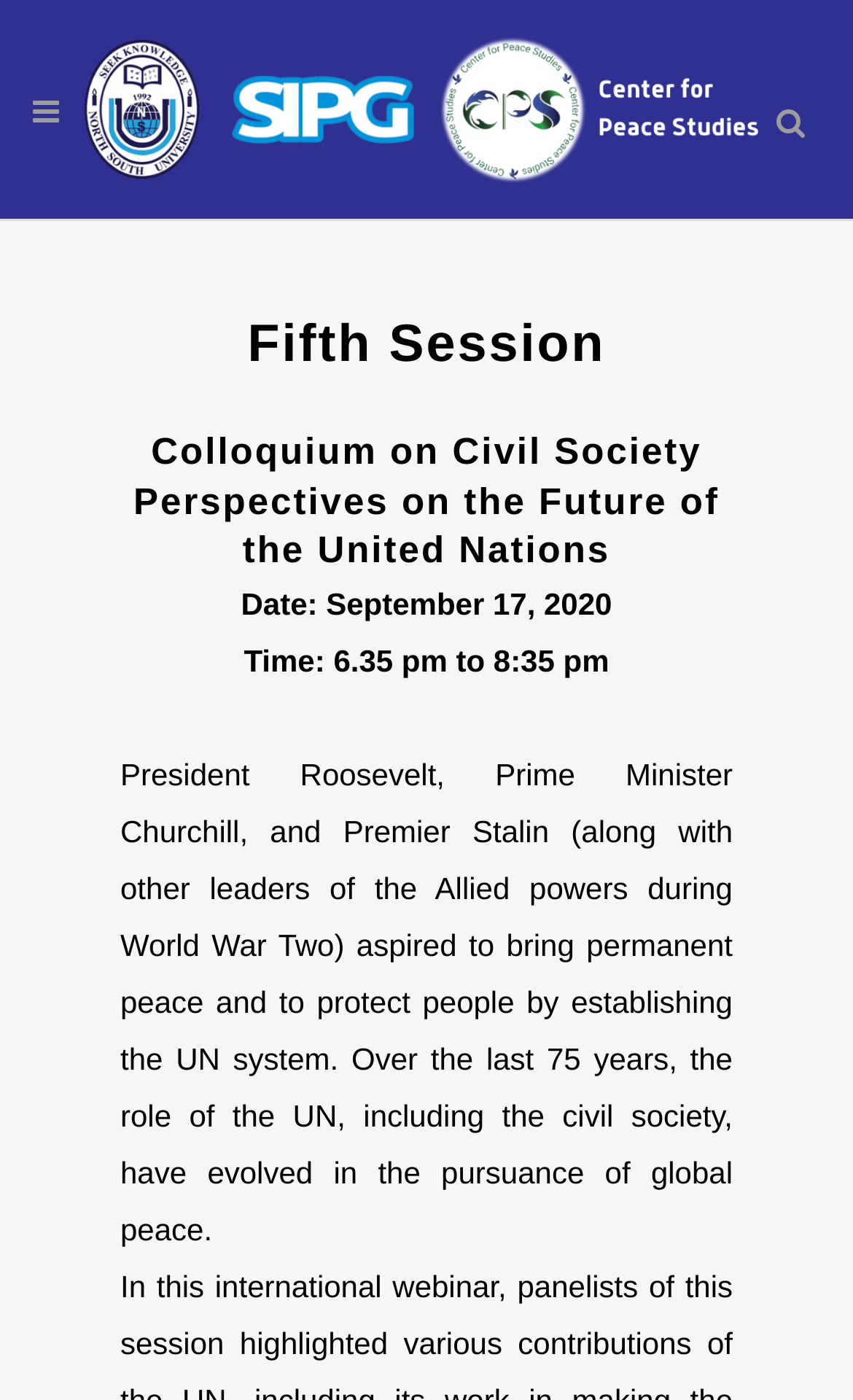Bounding box coordinates are given in the format (top-left x, top-left y, bottom-right x, bottom-right y). All values should be floating point numbers between 0 and 1. Provide the bounding box coordinate for the UI element described as: name="s" placeholder="Search"

[0.115, 0.069, 0.808, 0.096]